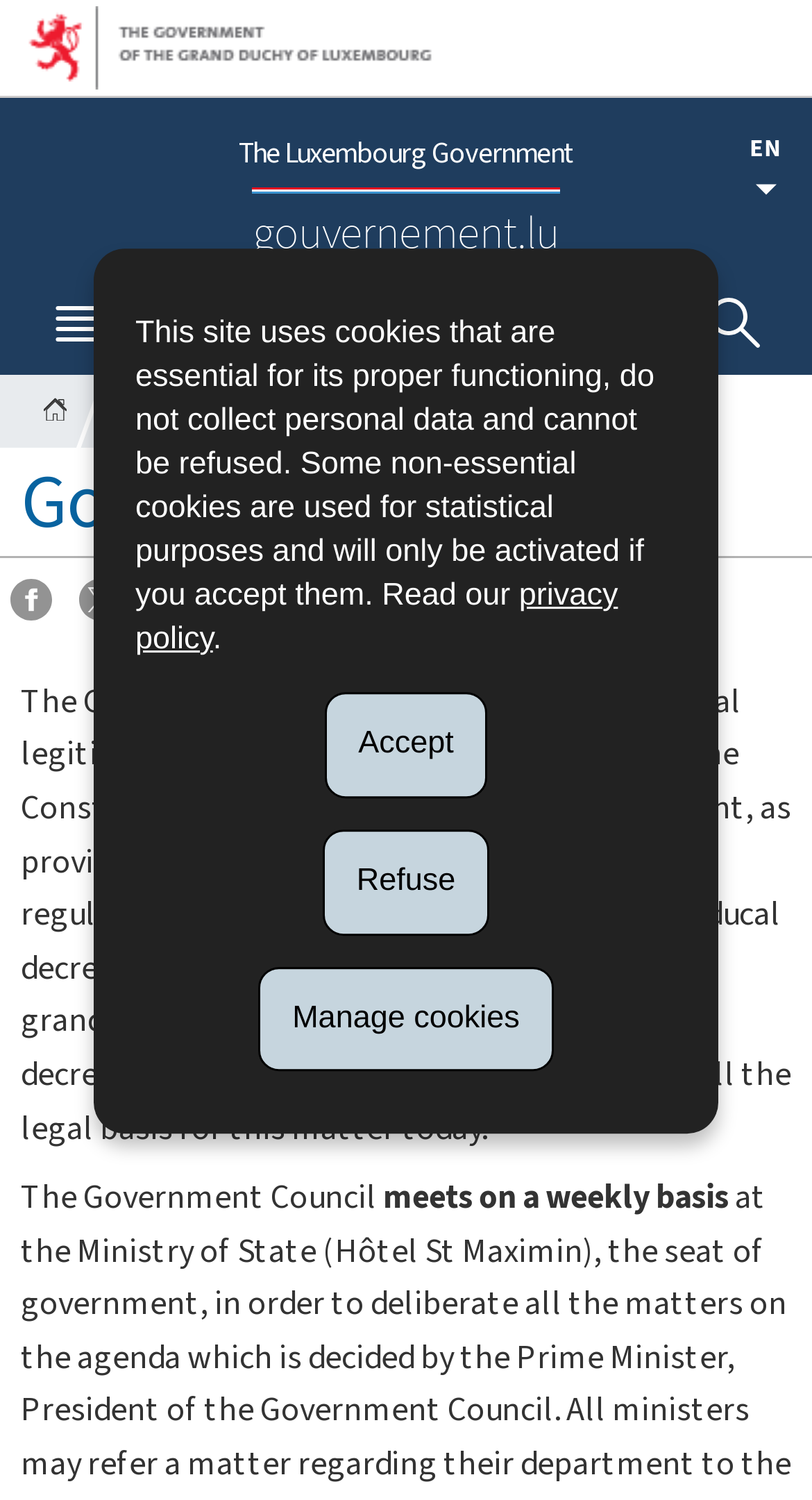Please identify the bounding box coordinates of the clickable element to fulfill the following instruction: "Share on Facebook". The coordinates should be four float numbers between 0 and 1, i.e., [left, top, right, bottom].

[0.013, 0.386, 0.064, 0.424]